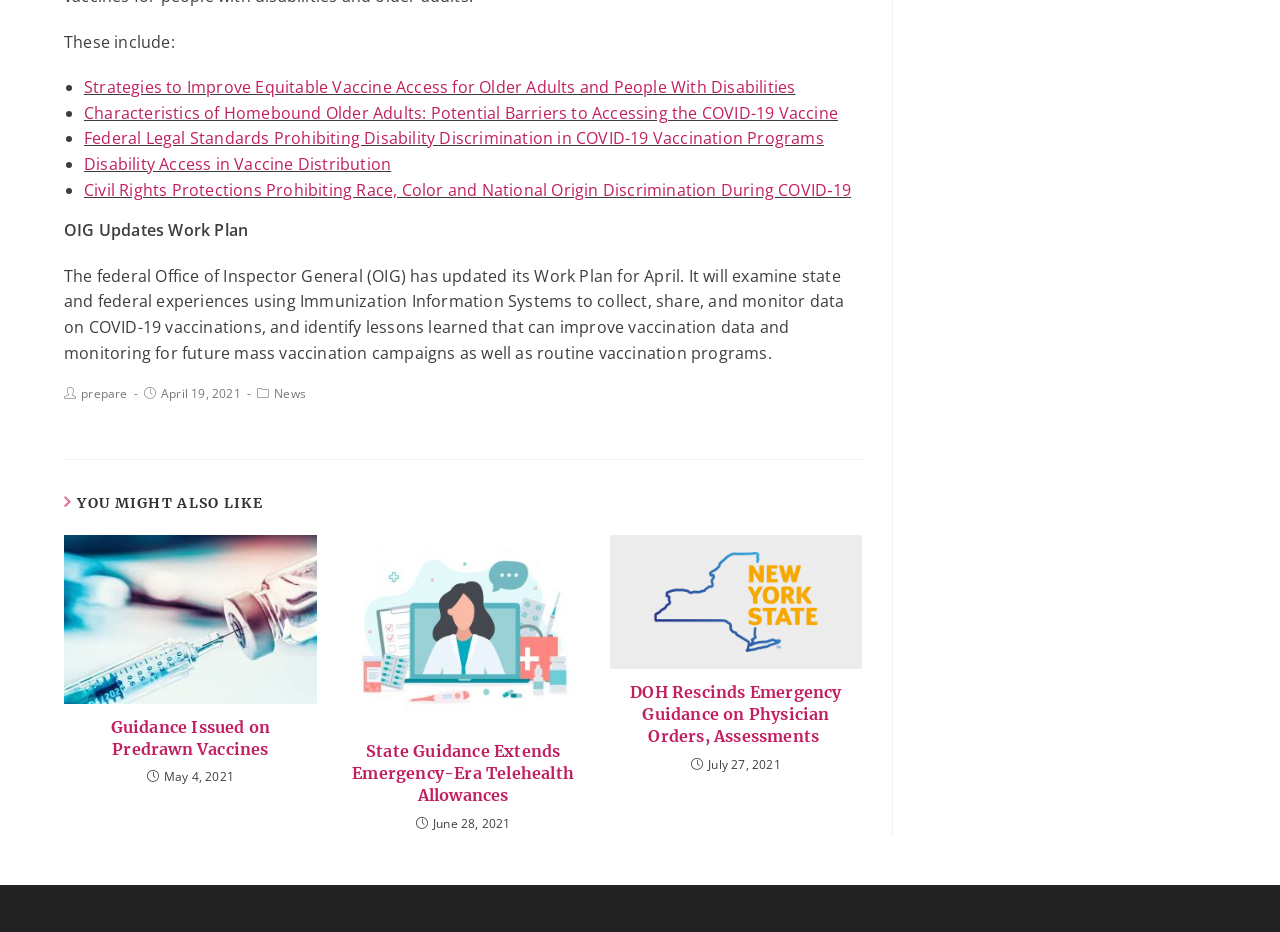What is the topic of the third link?
Using the image, provide a detailed and thorough answer to the question.

The third link is 'State Guidance Extends Emergency-Era Telehealth Allowances', which suggests that the topic of the link is telehealth allowances.